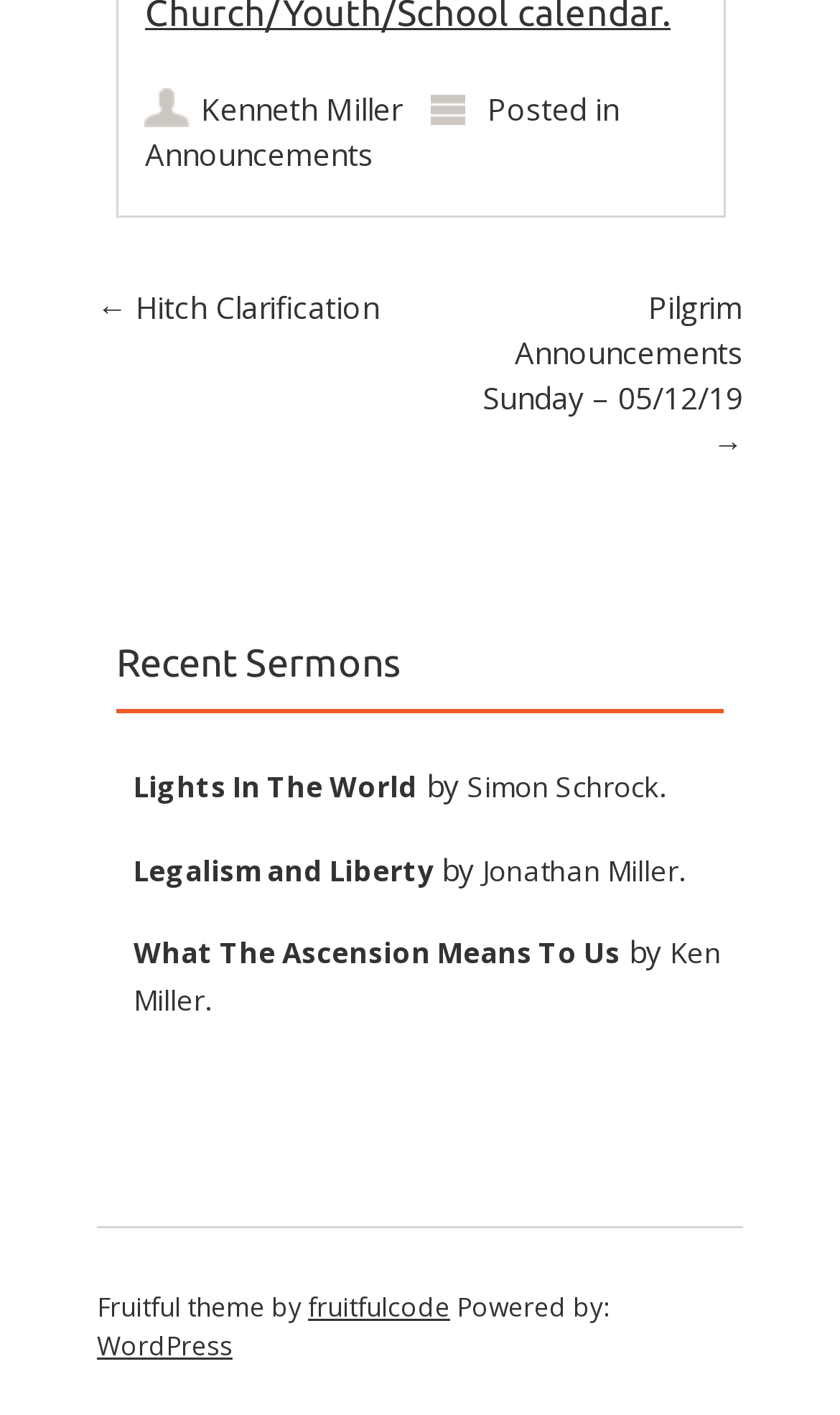Given the element description, predict the bounding box coordinates in the format (top-left x, top-left y, bottom-right x, bottom-right y). Make sure all values are between 0 and 1. Here is the element description: WordPress

[0.115, 0.937, 0.277, 0.963]